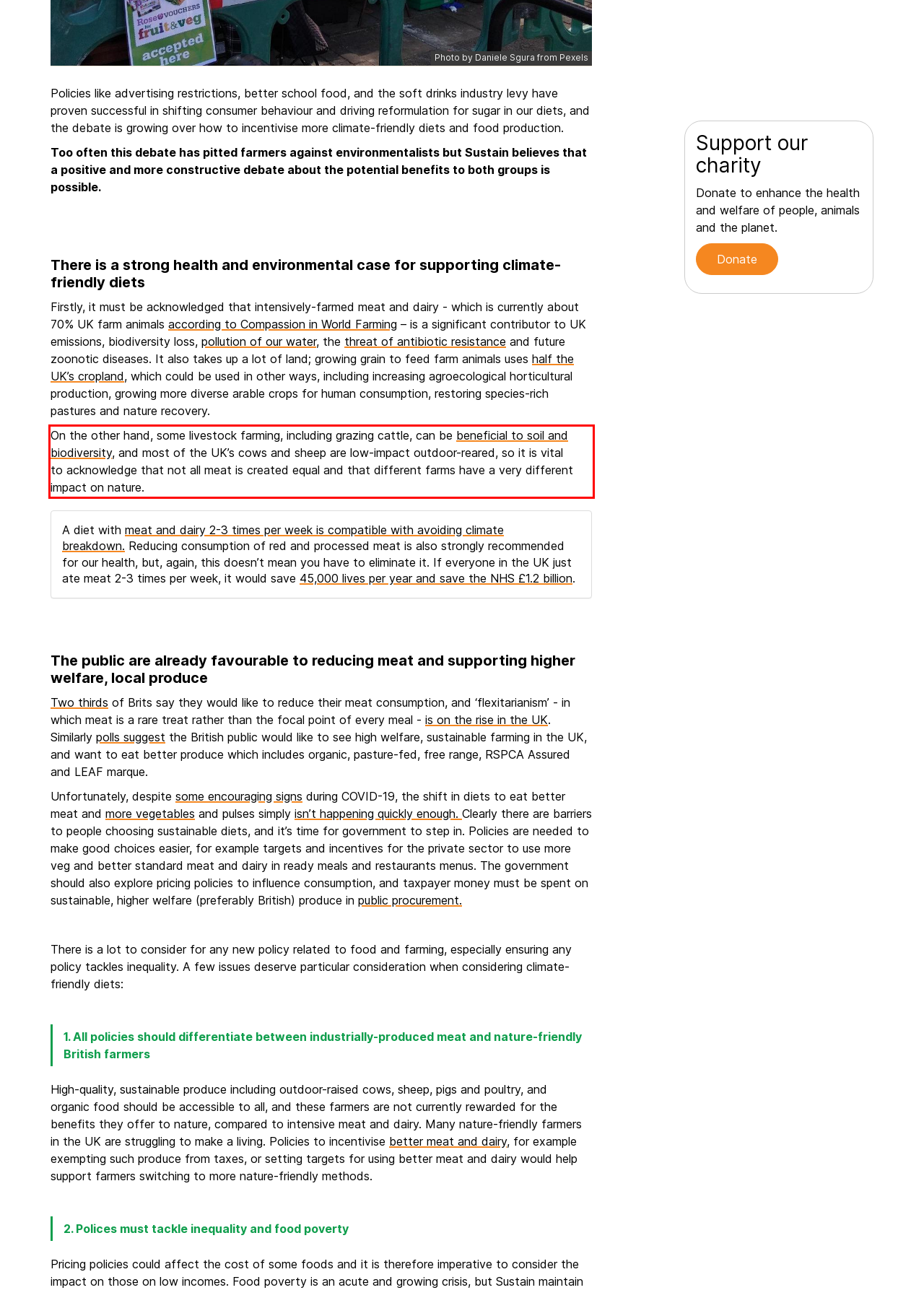Examine the webpage screenshot, find the red bounding box, and extract the text content within this marked area.

On the other hand, some livestock farming, including grazing cattle, can be beneficial to soil and biodiversity, and most of the UK’s cows and sheep are low-impact outdoor-reared, so it is vital to acknowledge that not all meat is created equal and that different farms have a very different impact on nature.